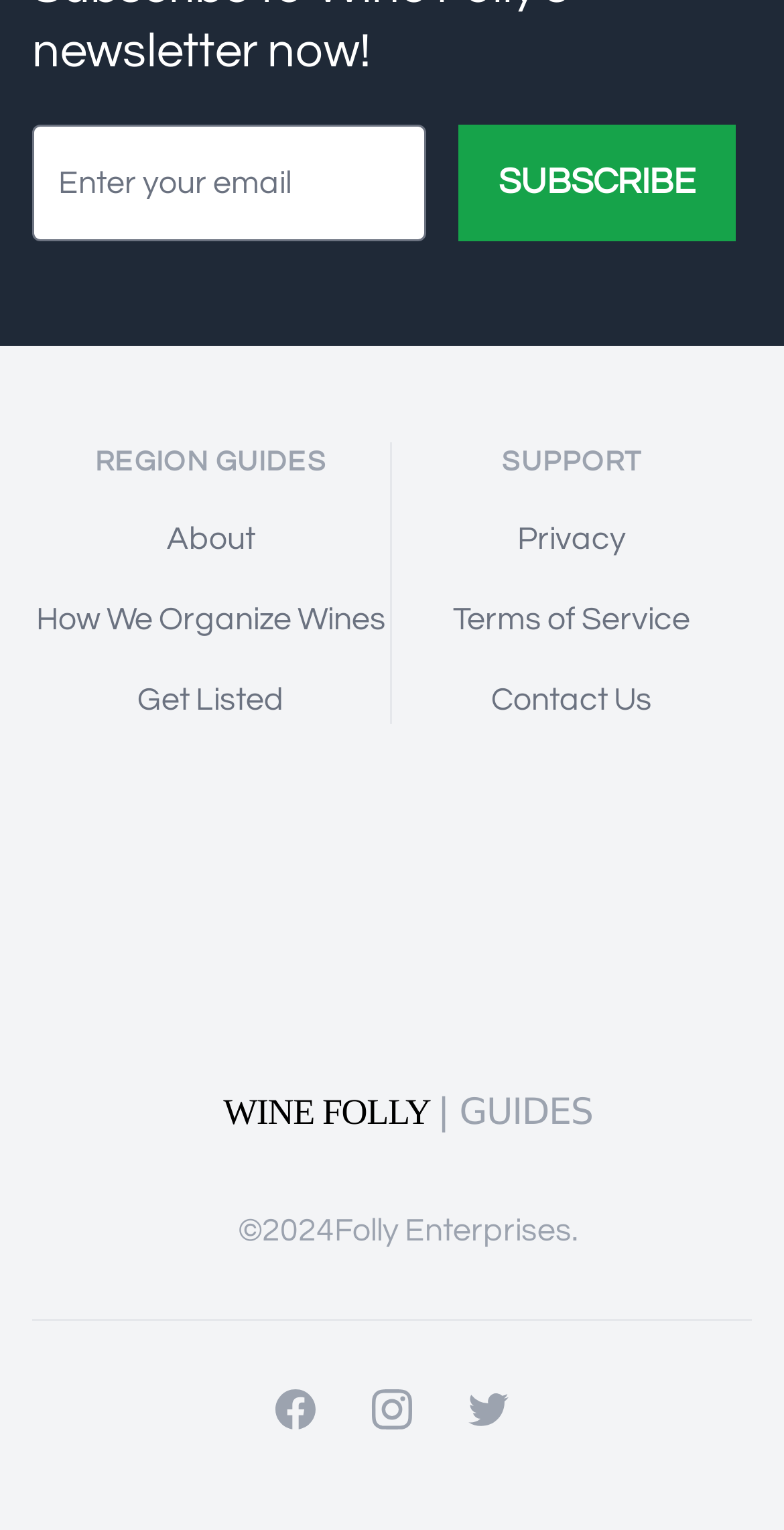Can you pinpoint the bounding box coordinates for the clickable element required for this instruction: "Visit Facebook page"? The coordinates should be four float numbers between 0 and 1, i.e., [left, top, right, bottom].

[0.346, 0.905, 0.408, 0.937]